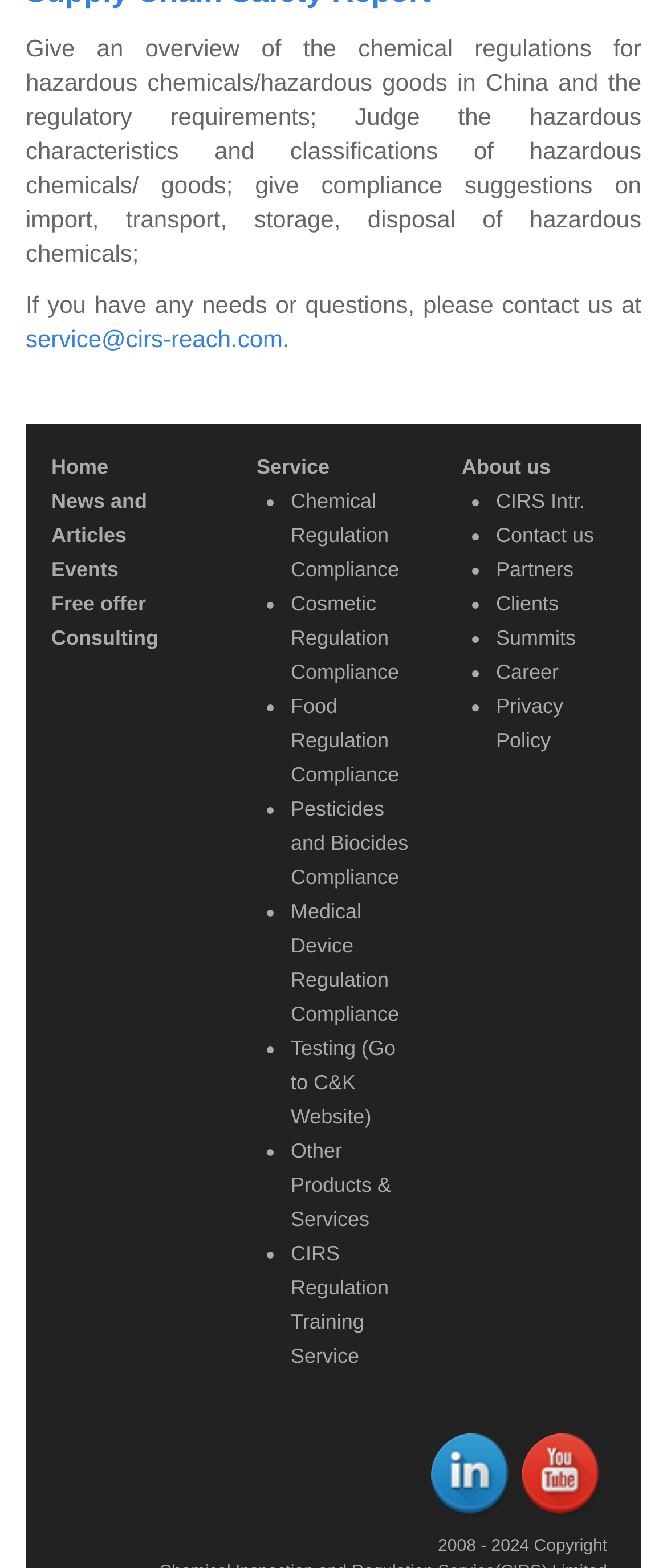Find the bounding box coordinates of the clickable element required to execute the following instruction: "View Chemical Regulation Compliance". Provide the coordinates as four float numbers between 0 and 1, i.e., [left, top, right, bottom].

[0.436, 0.312, 0.598, 0.371]